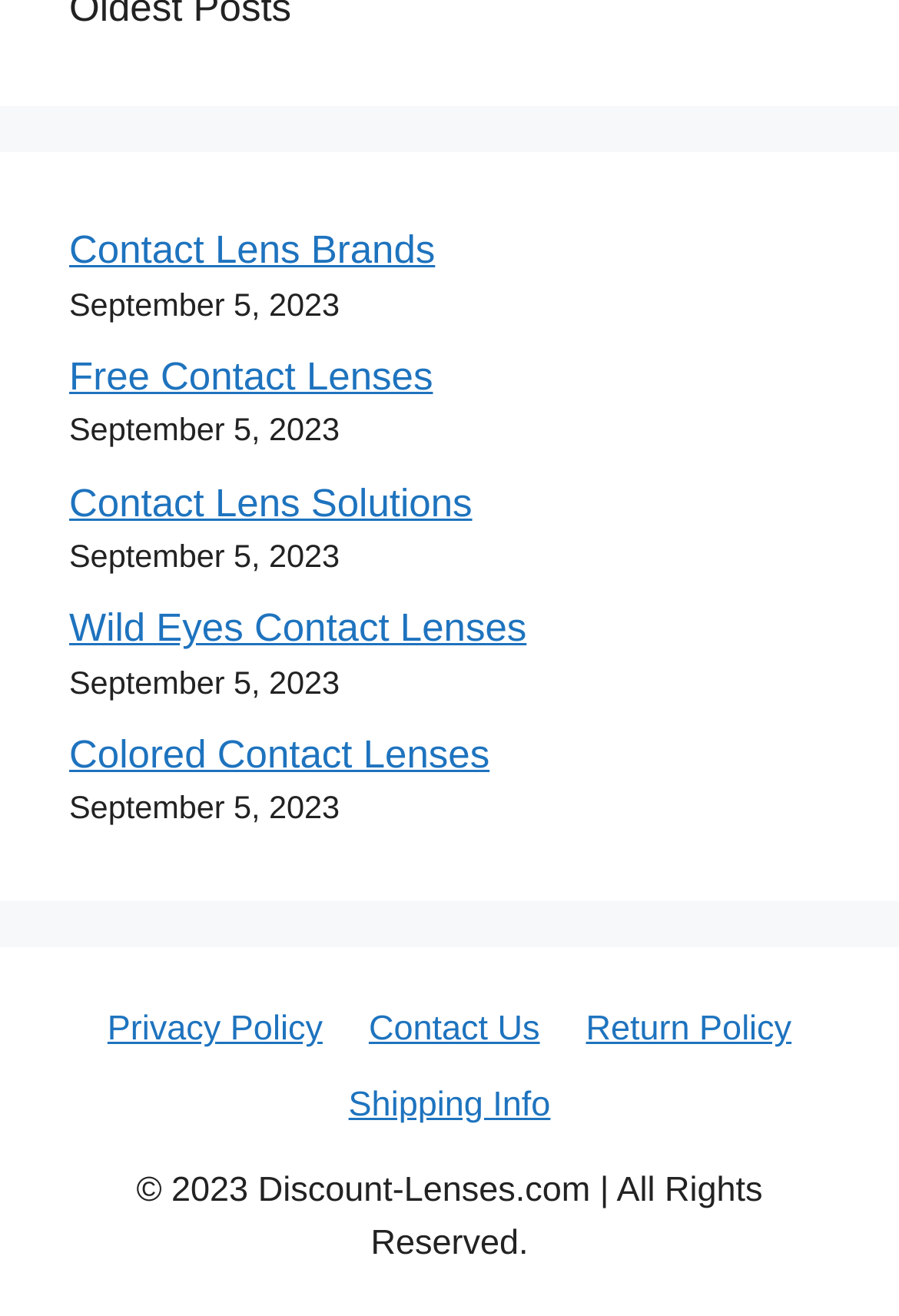Select the bounding box coordinates of the element I need to click to carry out the following instruction: "log in".

None